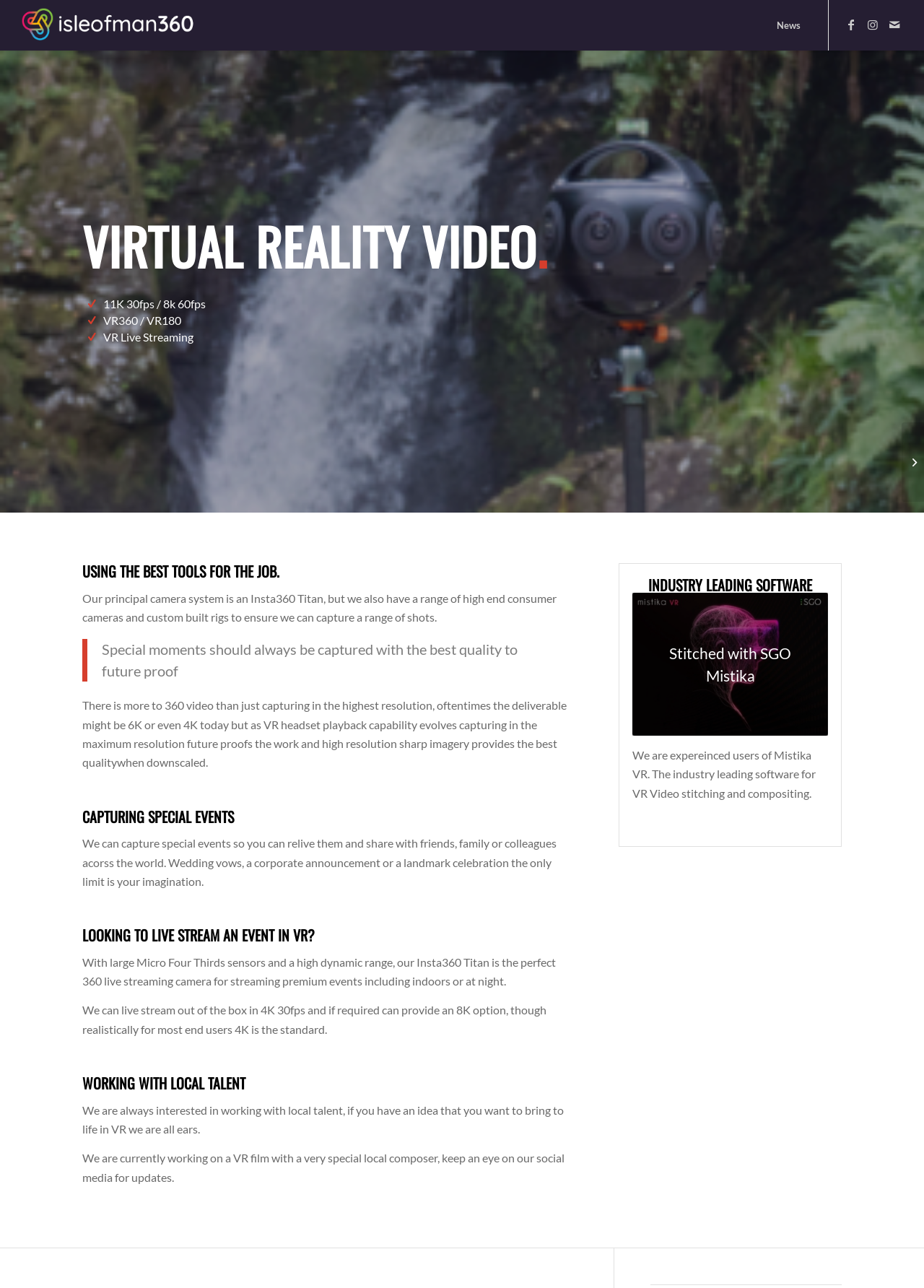What is the camera system used by the website?
Answer the question with a detailed explanation, including all necessary information.

According to the webpage, the principal camera system used by the website is an Insta360 Titan, which is mentioned in the section 'USING THE BEST TOOLS FOR THE JOB'.